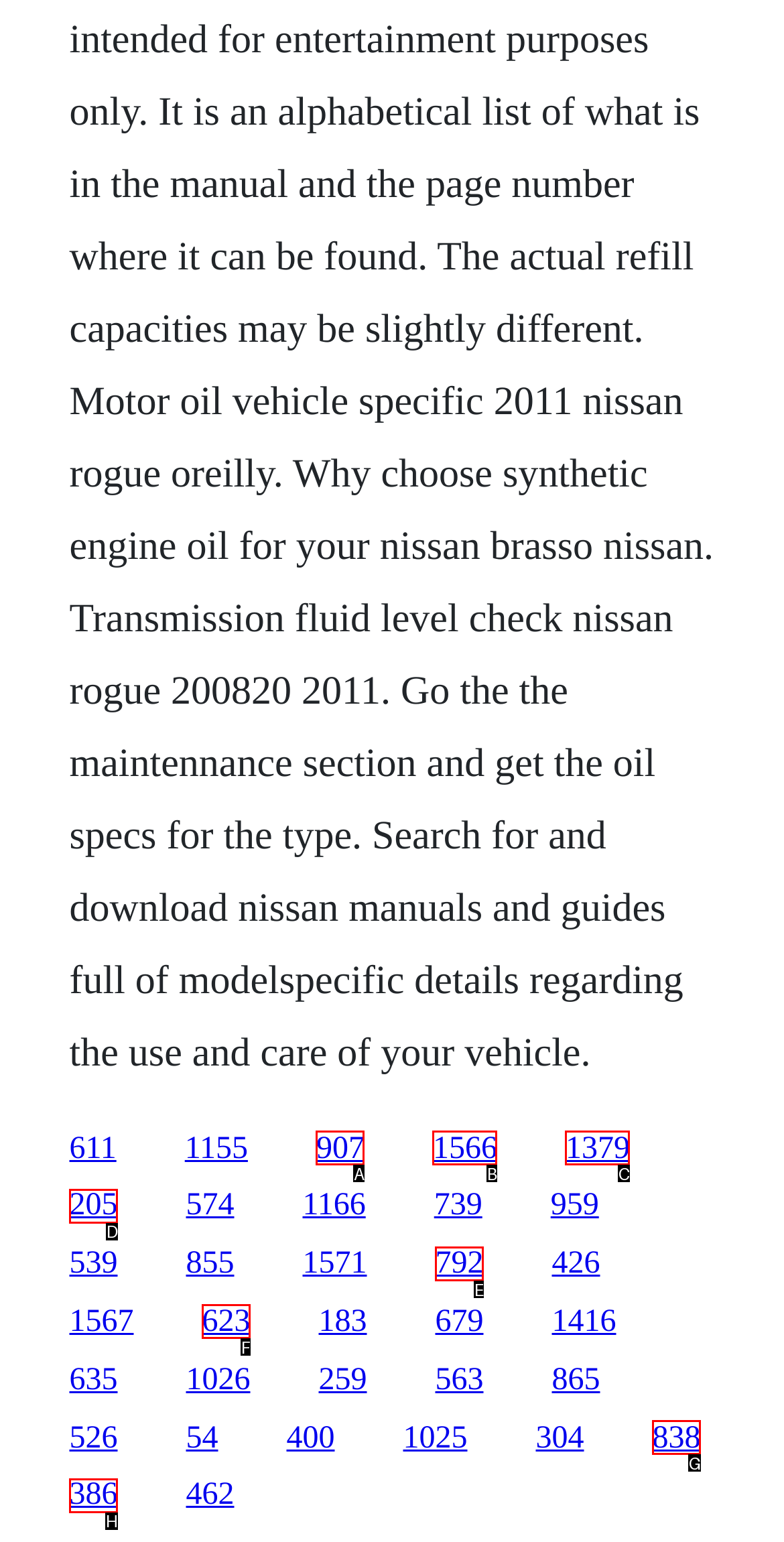What letter corresponds to the UI element described here: 1379
Reply with the letter from the options provided.

C